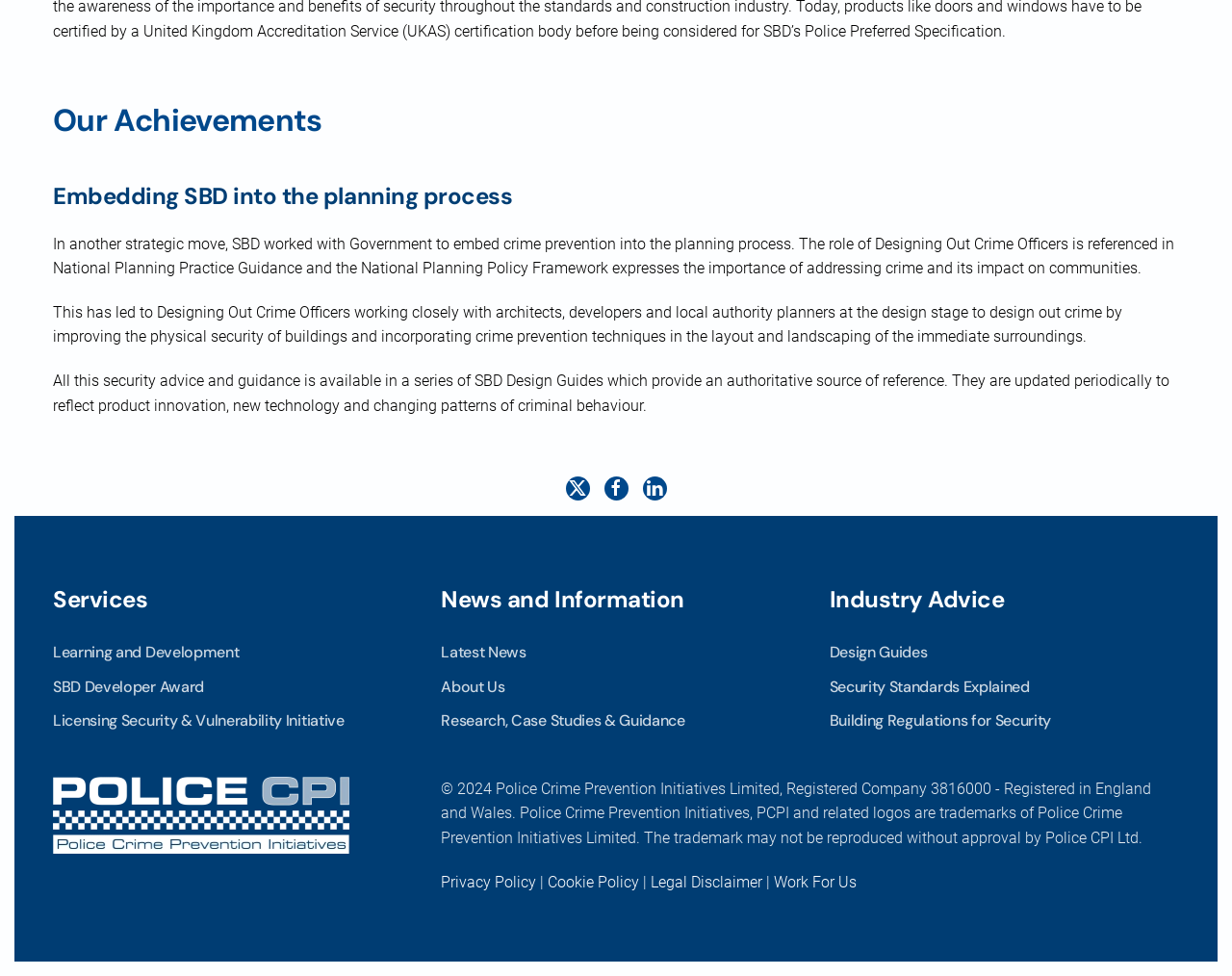Using the description "Building Regulations for Security", predict the bounding box of the relevant HTML element.

[0.673, 0.721, 0.957, 0.756]